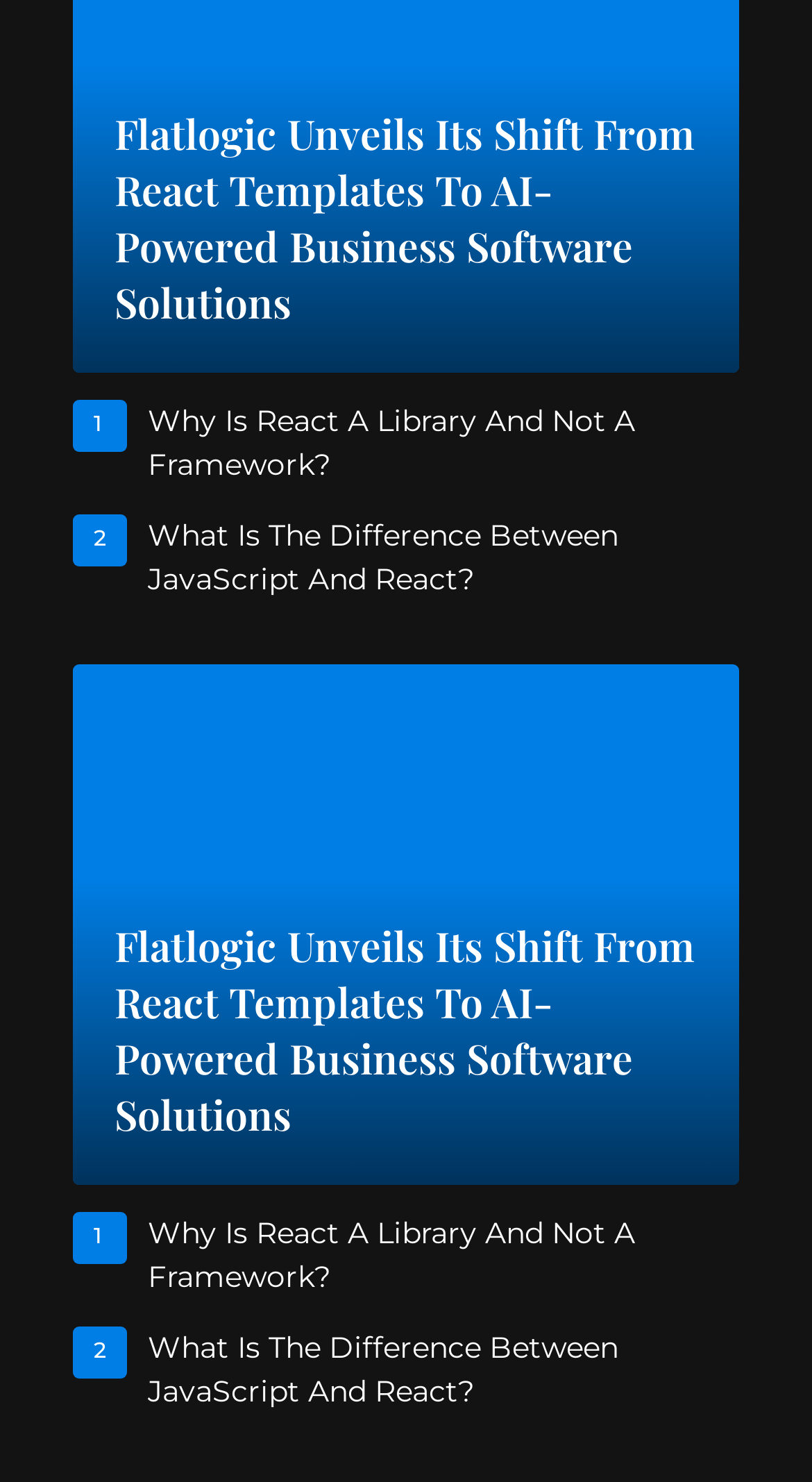What is the topic of the first link?
Based on the screenshot, provide a one-word or short-phrase response.

AI-Powered Business Software Solutions